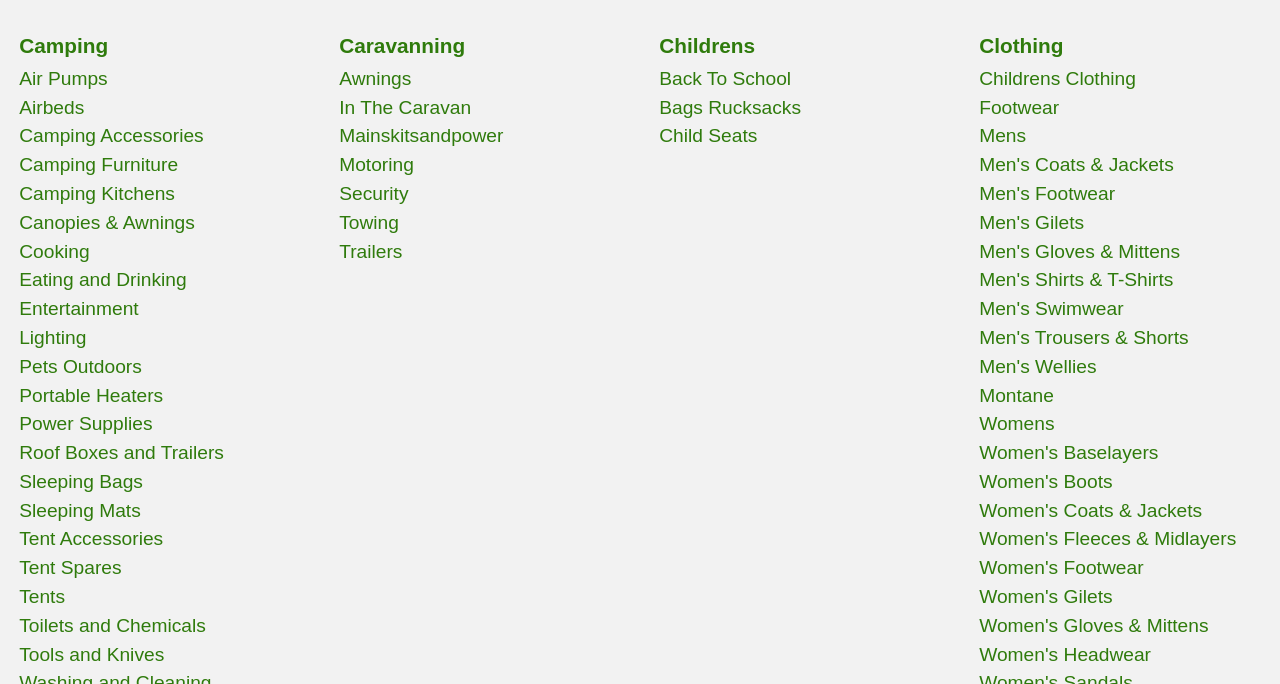Specify the bounding box coordinates of the area to click in order to execute this command: 'Click on Camping'. The coordinates should consist of four float numbers ranging from 0 to 1, and should be formatted as [left, top, right, bottom].

[0.015, 0.049, 0.084, 0.083]